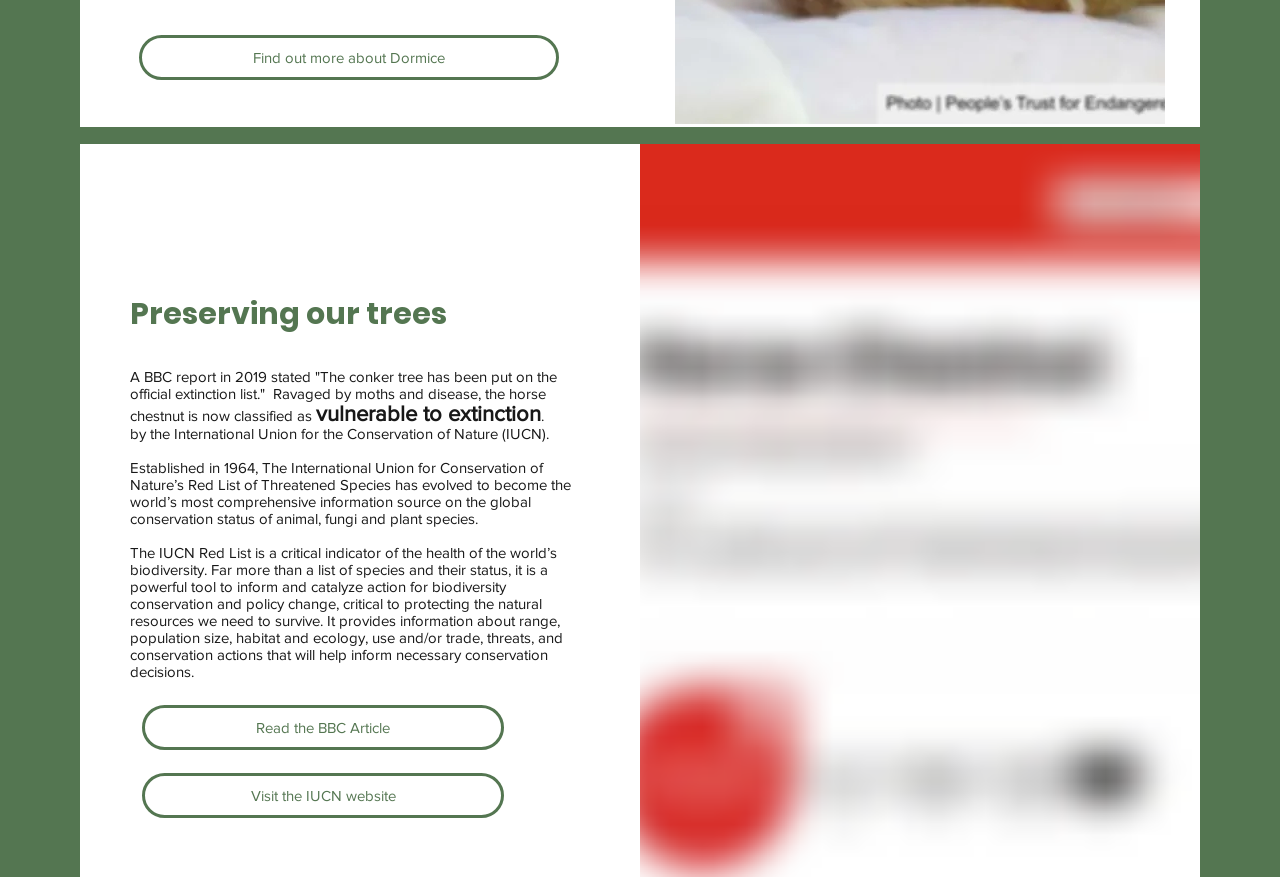What is the name of the tree mentioned in the webpage?
Answer with a single word or short phrase according to what you see in the image.

conker tree